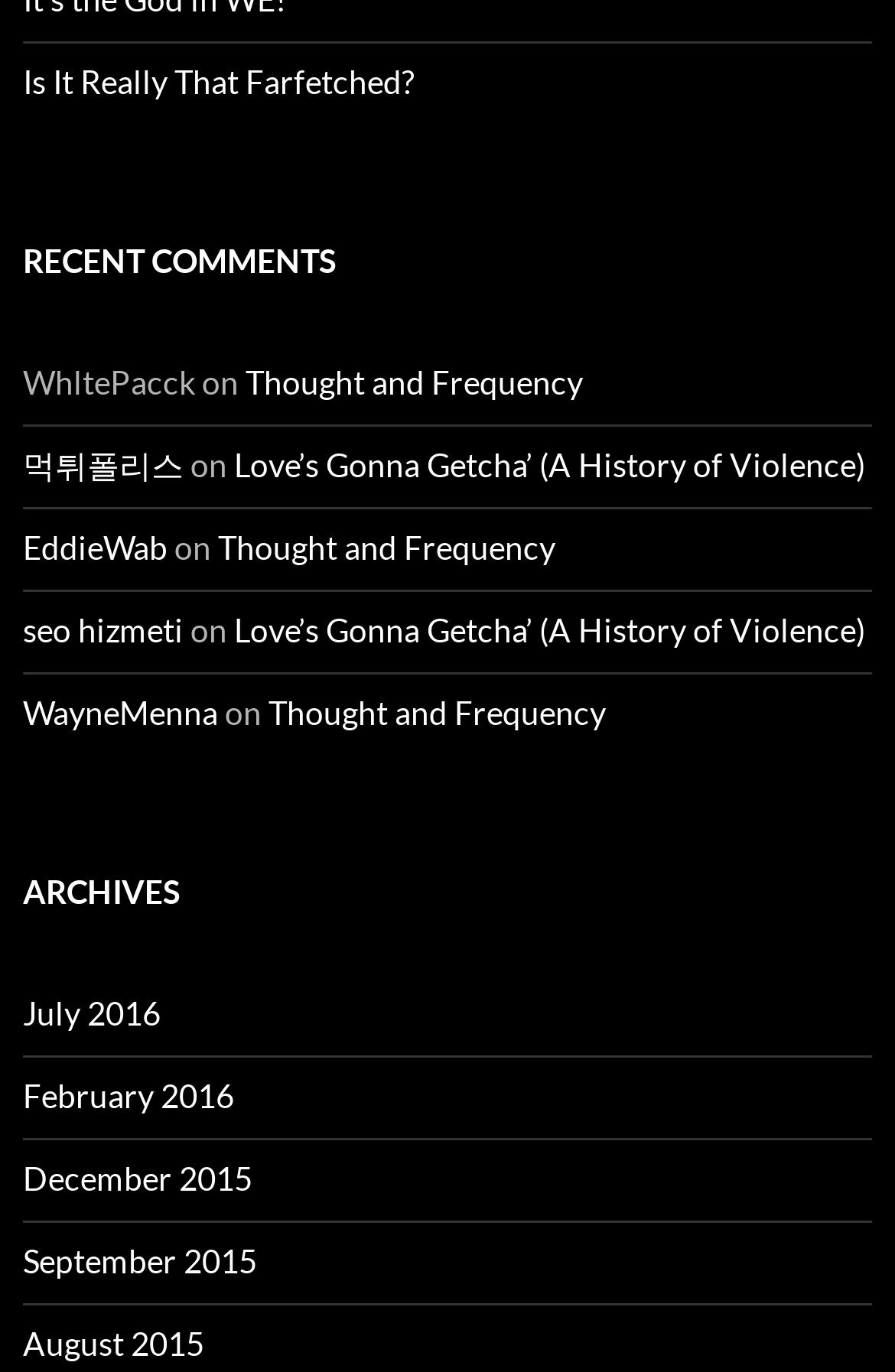Please provide a short answer using a single word or phrase for the question:
How many recent comments are listed?

7